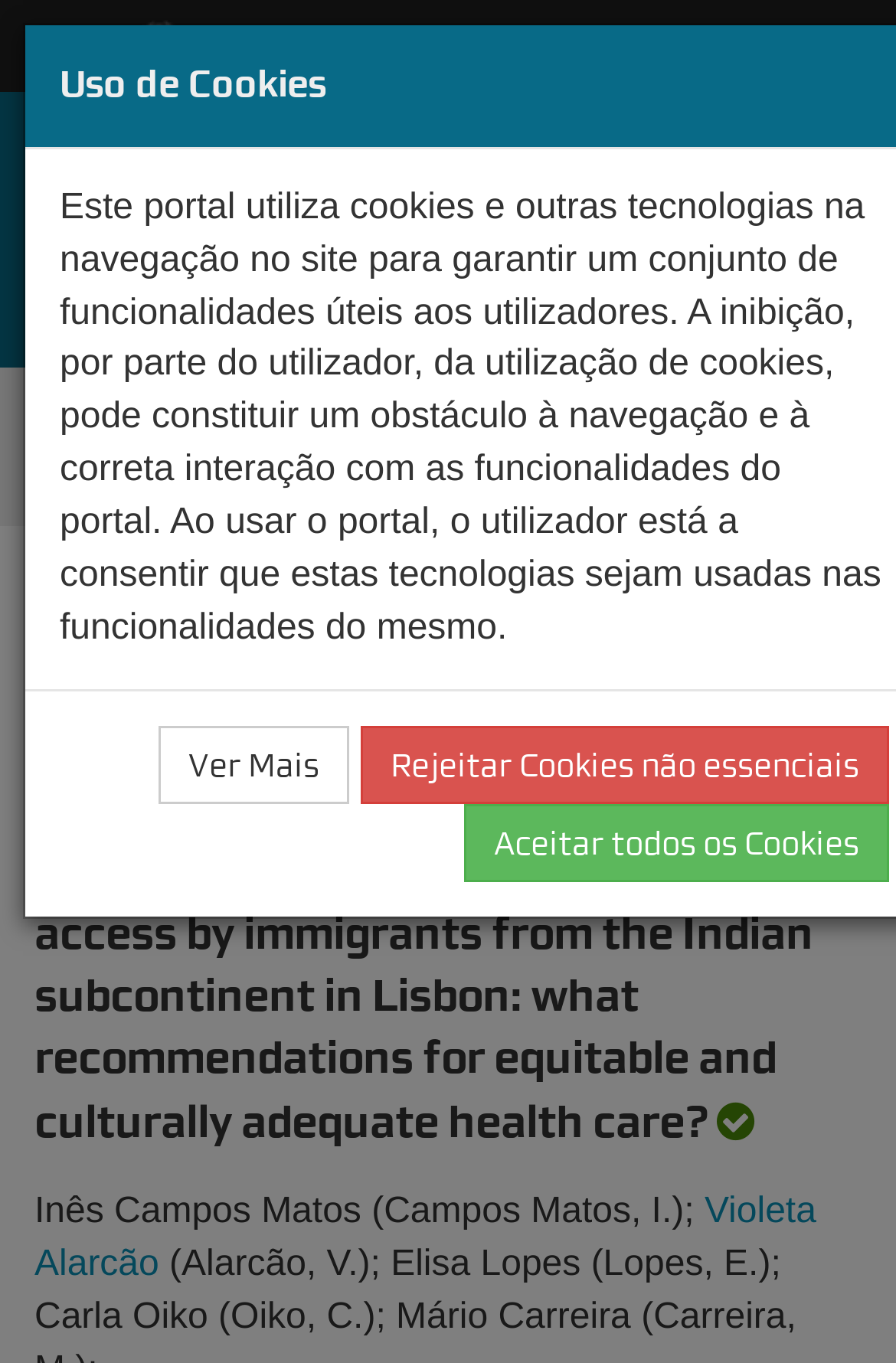What is the title of the publication?
Offer a detailed and full explanation in response to the question.

The title of the publication can be found in the main content area of the webpage, where the text 'SAIMI study - health and health care access by immigrants from the Indian subcontinent in Lisbon: what recommendations for equitable and culturally adequate health care?' is displayed.